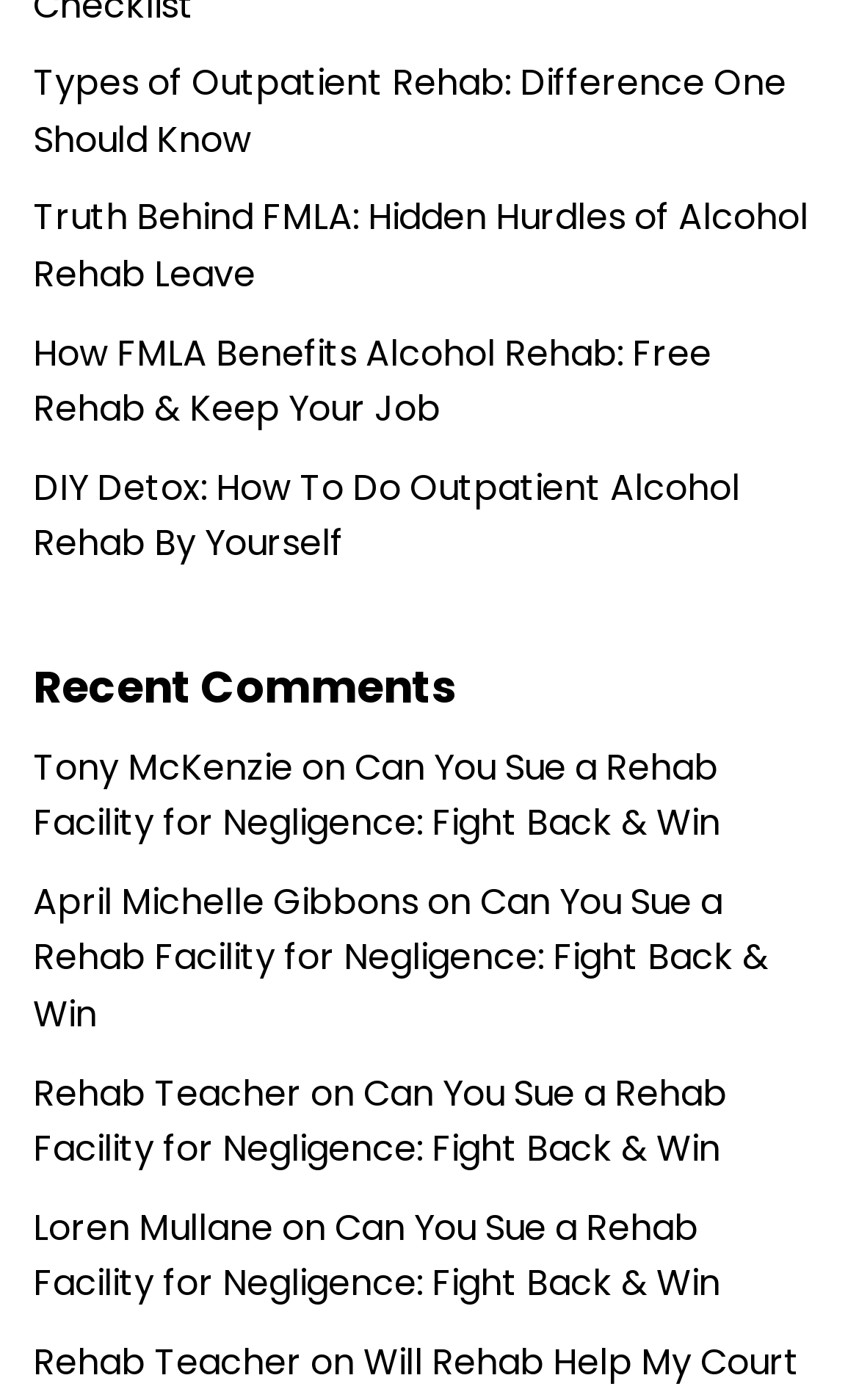Please identify the bounding box coordinates of the clickable area that will fulfill the following instruction: "Check out the article by Tony McKenzie". The coordinates should be in the format of four float numbers between 0 and 1, i.e., [left, top, right, bottom].

[0.038, 0.53, 0.341, 0.566]